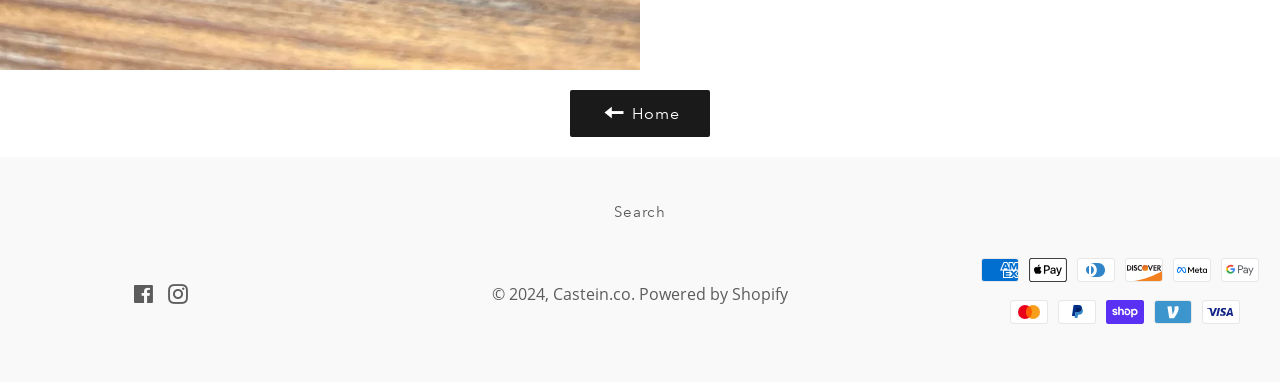How many payment methods are shown?
Use the information from the screenshot to give a comprehensive response to the question.

I counted the number of images below the 'Payment methods' text, and I found 9 images representing different payment methods, including American Express, Apple Pay, and more.